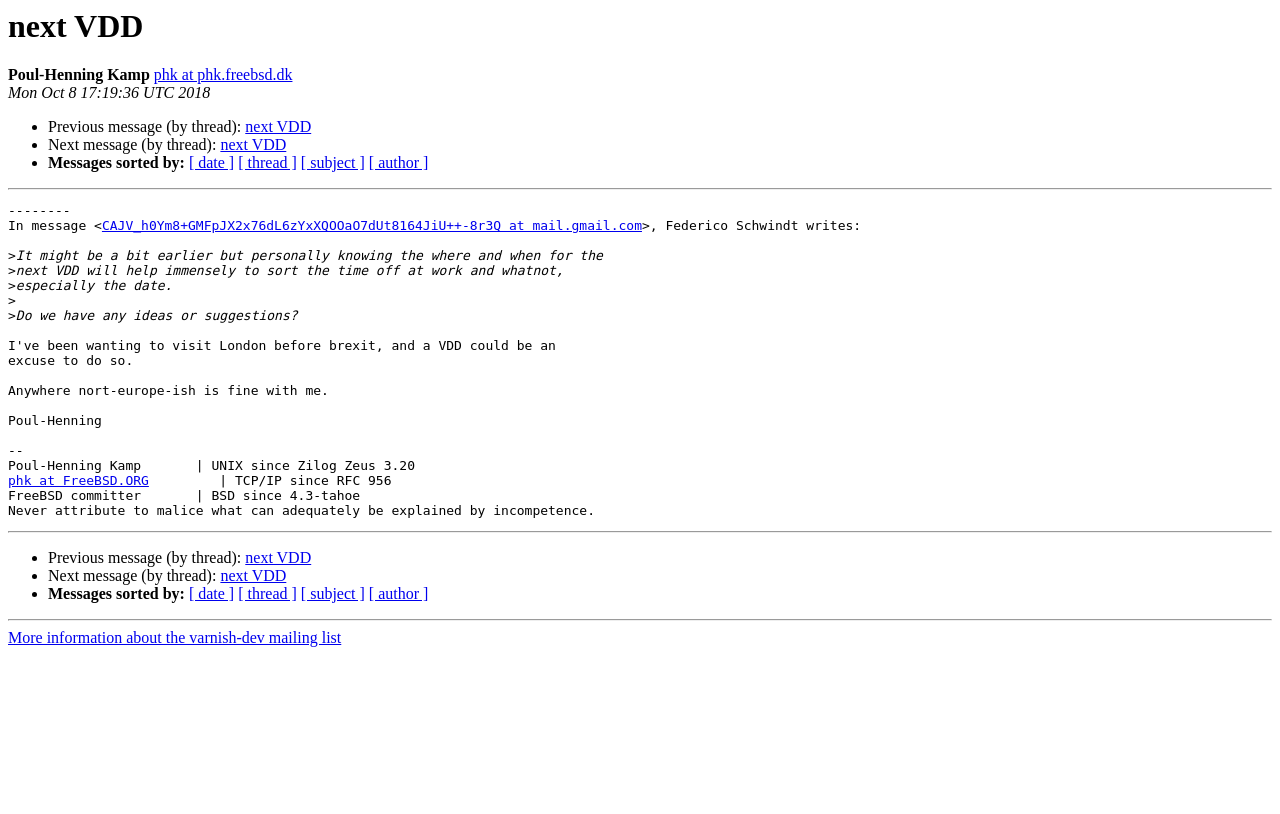Please specify the bounding box coordinates of the area that should be clicked to accomplish the following instruction: "View next message". The coordinates should consist of four float numbers between 0 and 1, i.e., [left, top, right, bottom].

[0.172, 0.168, 0.224, 0.188]